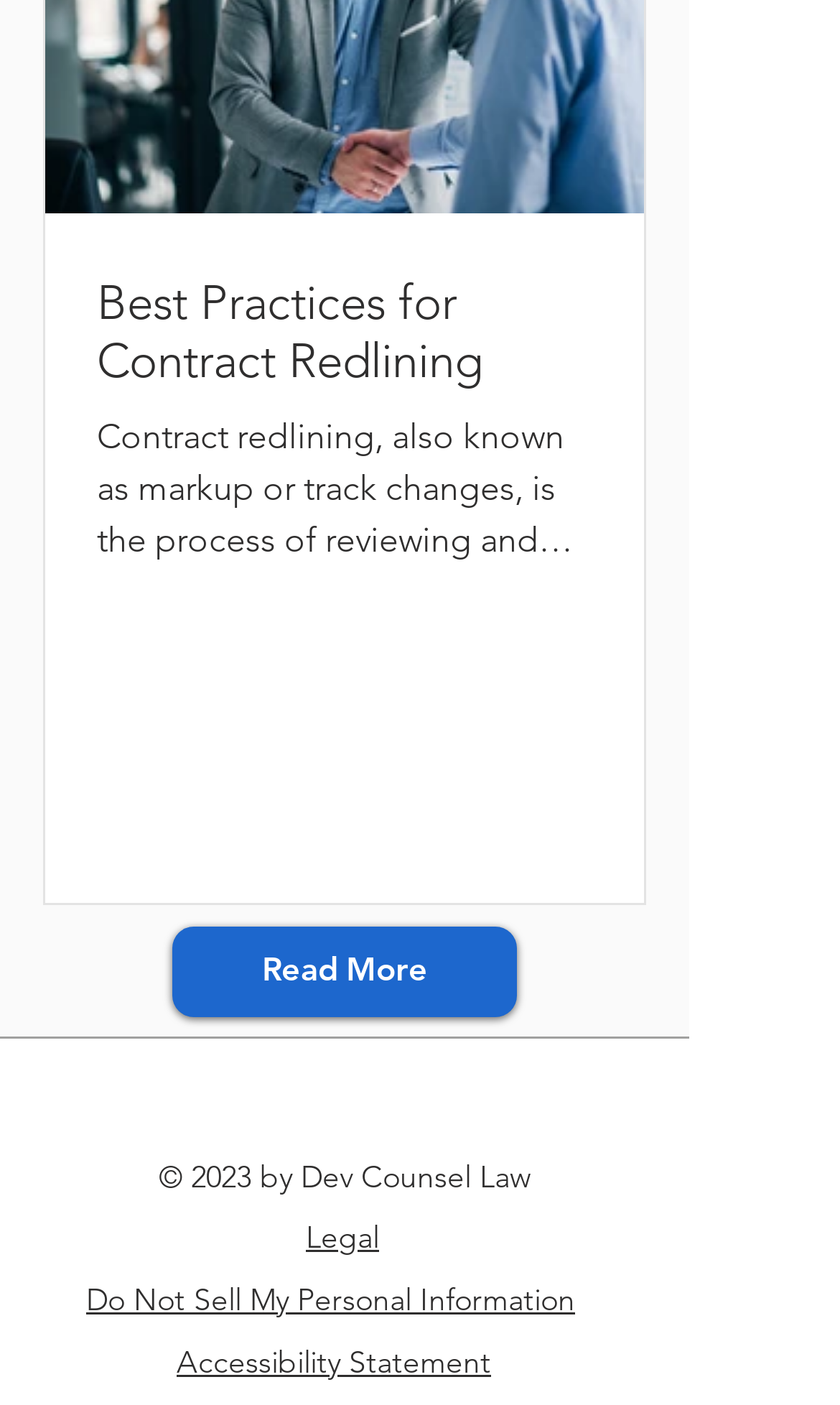What is contract redlining?
Refer to the image and give a detailed response to the question.

Based on the text in the article section, contract redlining is defined as the process of reviewing and revising a contract to highlight changes made, which is also known as markup or track changes.